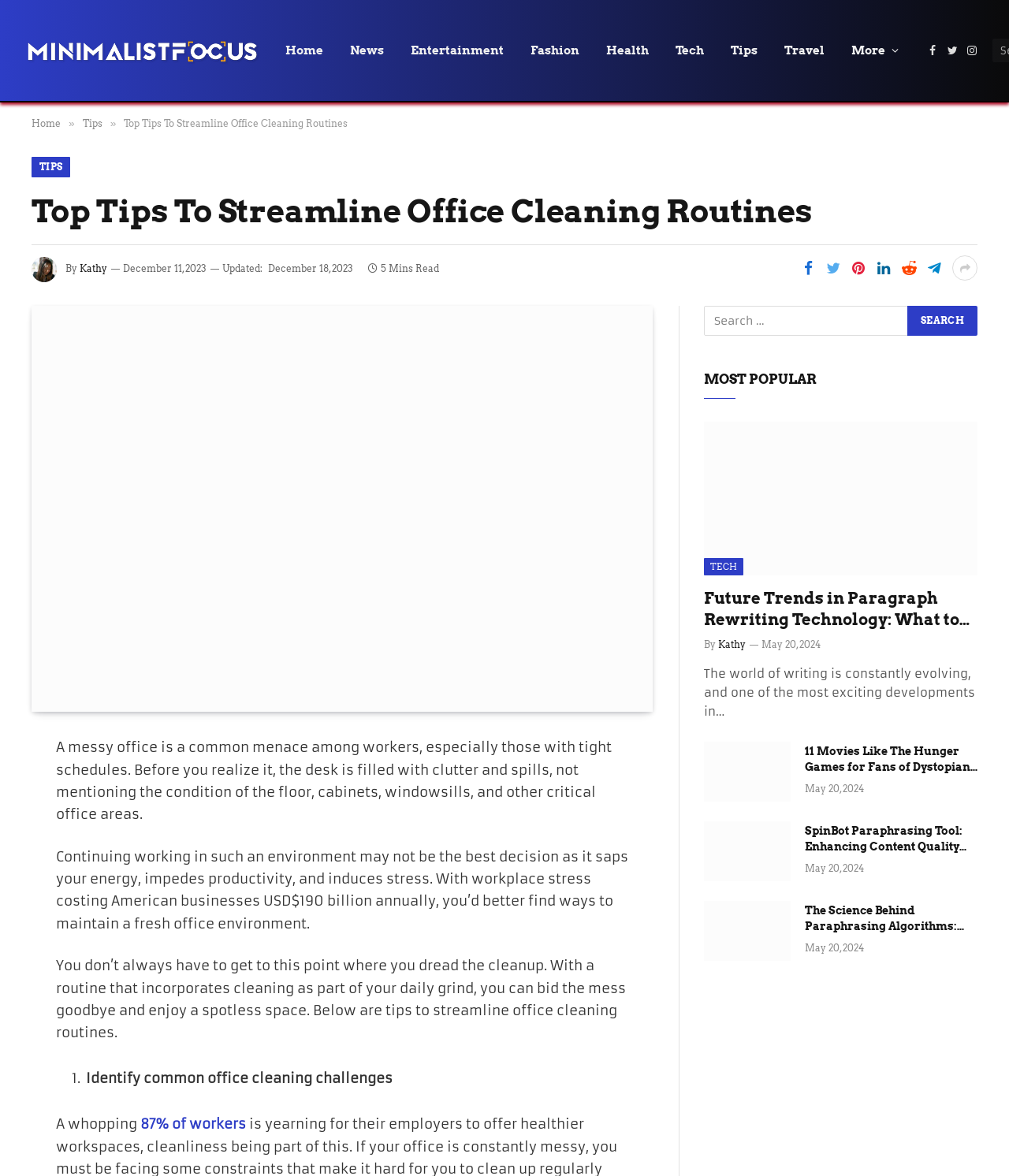Identify and extract the heading text of the webpage.

Top Tips To Streamline Office Cleaning Routines